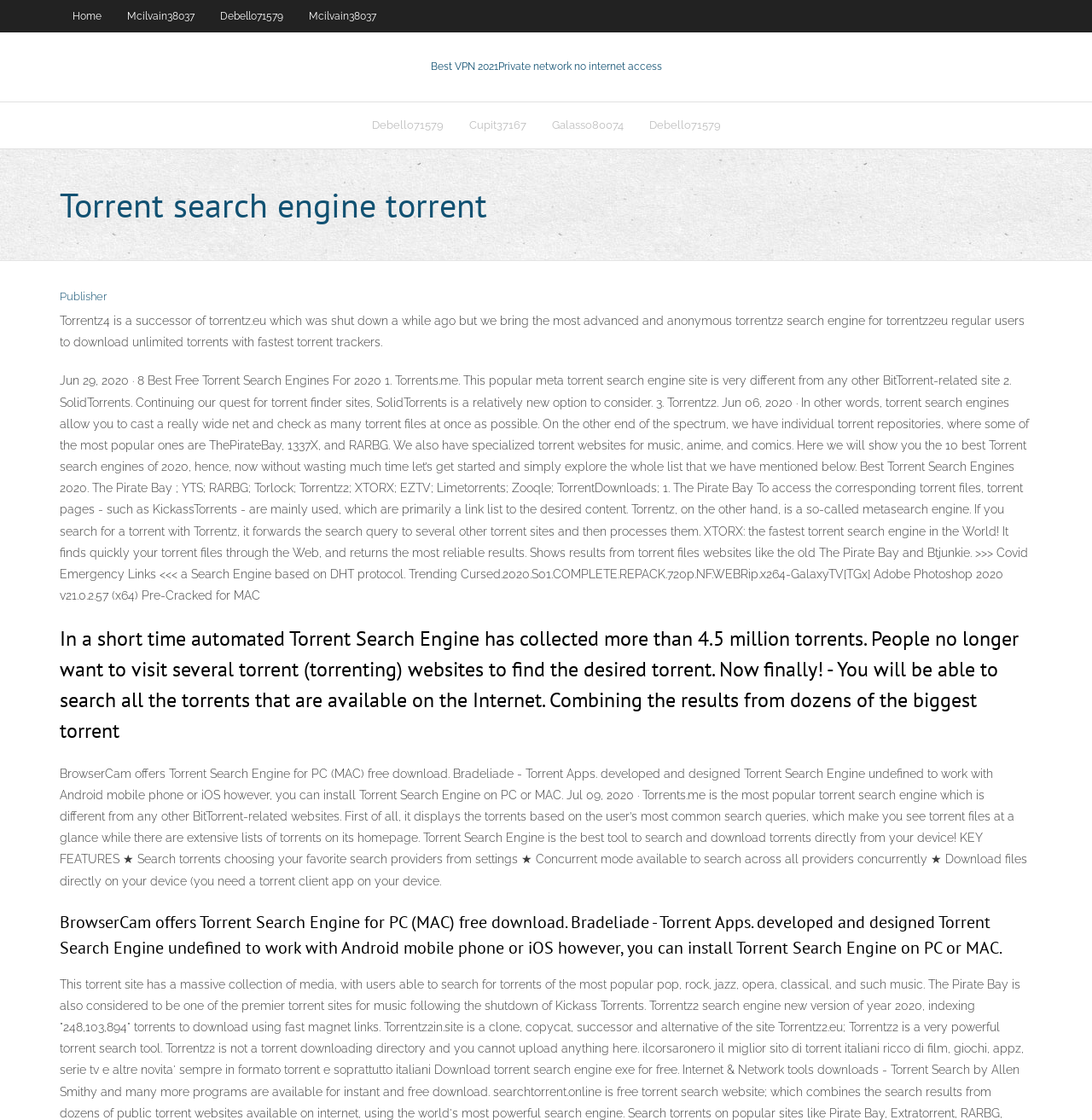What is the estimated number of torrents collected by the automated Torrent Search Engine?
Please use the image to provide an in-depth answer to the question.

The webpage states that the automated Torrent Search Engine has collected more than 4.5 million torrents, allowing users to search and access a vast library of torrents.